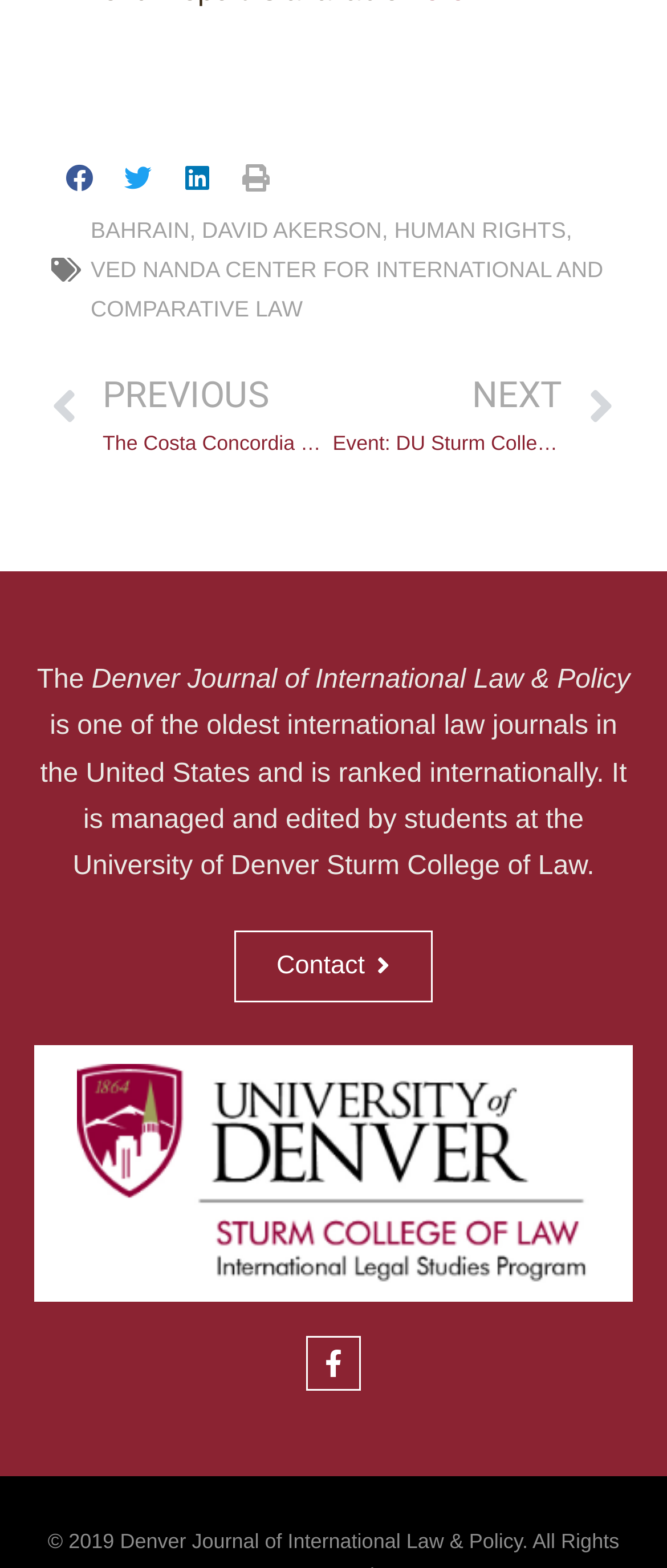Select the bounding box coordinates of the element I need to click to carry out the following instruction: "Share on Facebook".

[0.077, 0.092, 0.165, 0.136]